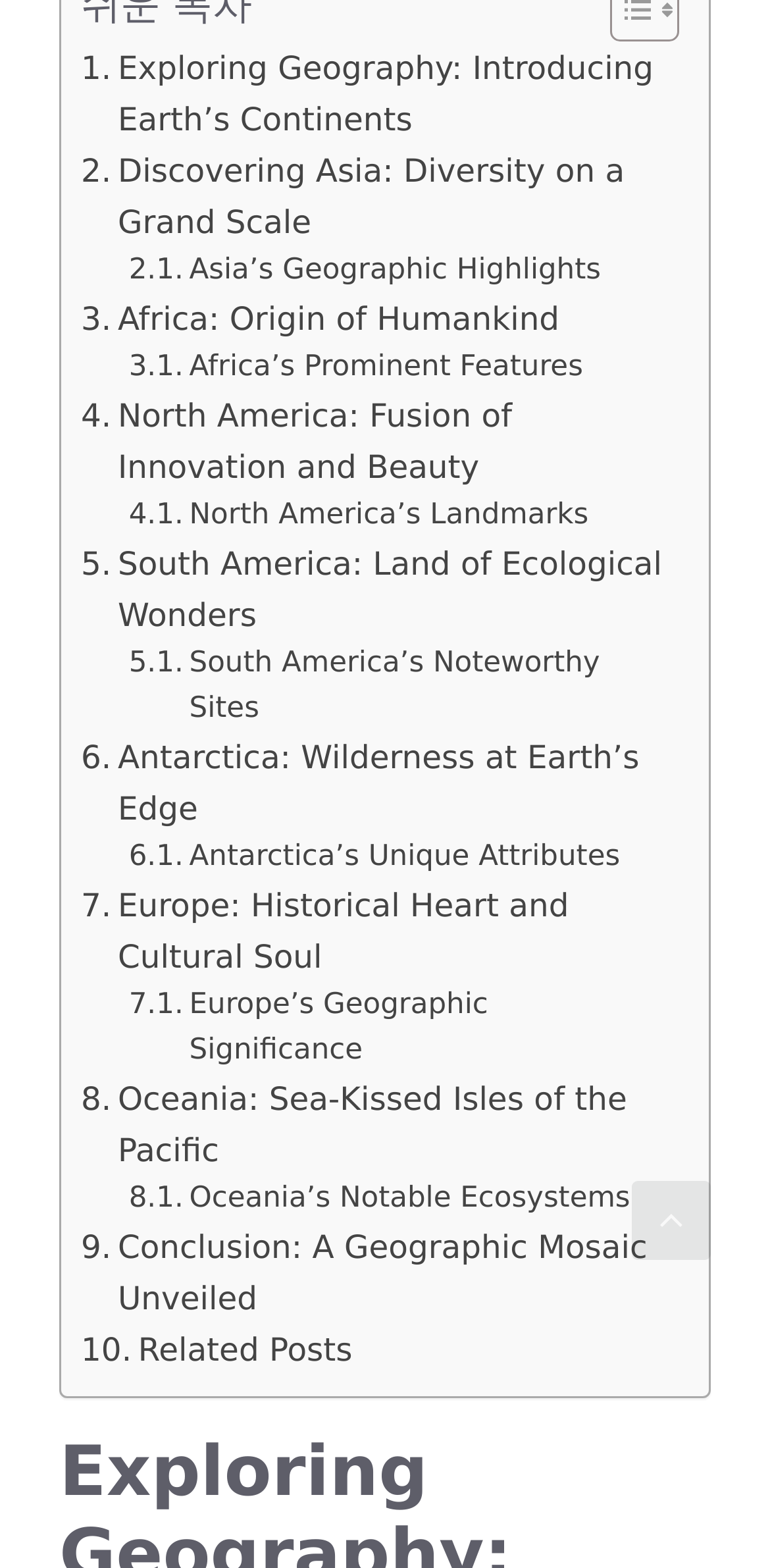Indicate the bounding box coordinates of the element that must be clicked to execute the instruction: "Learn about Africa's origin of humankind". The coordinates should be given as four float numbers between 0 and 1, i.e., [left, top, right, bottom].

[0.105, 0.188, 0.727, 0.22]